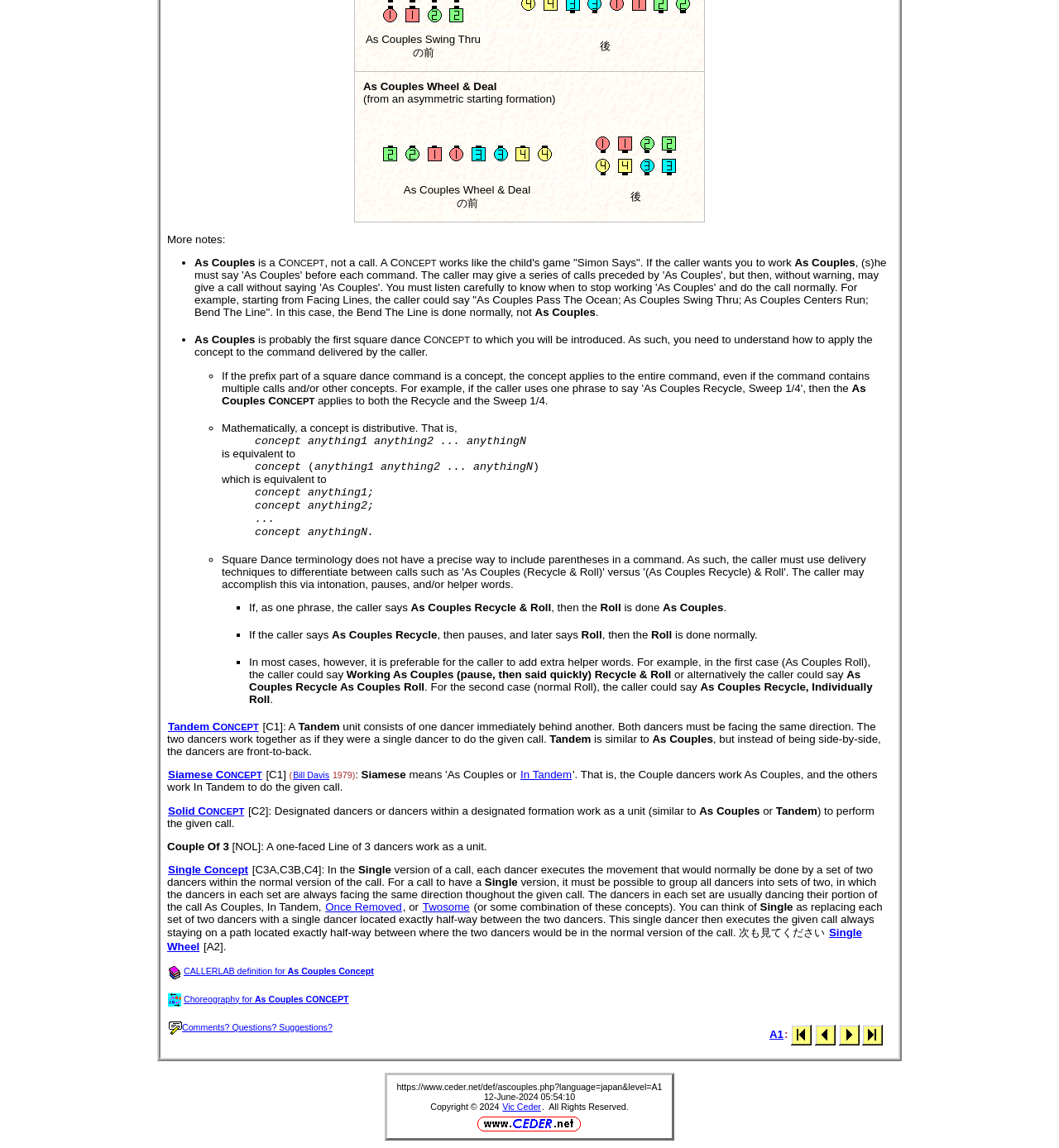What is the purpose of the As Couples concept?
Make sure to answer the question with a detailed and comprehensive explanation.

The purpose of the As Couples concept is to allow dancers to work together as a single unit, similar to the Tandem concept, but instead of being front-to-back, they are side-by-side. This concept is used to execute specific calls in square dancing.